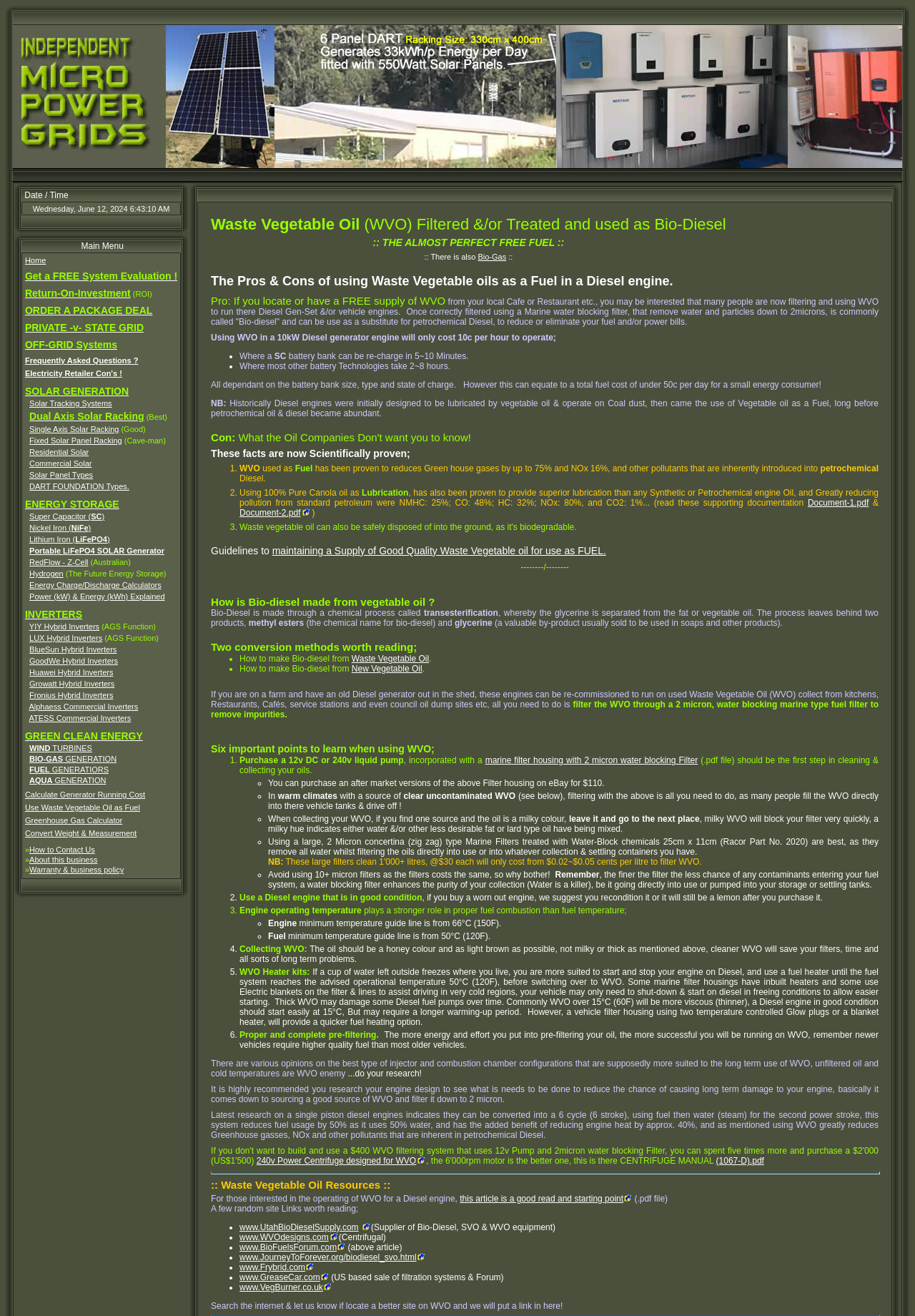What is the date and time displayed on the webpage?
Answer the question with a single word or phrase by looking at the picture.

Wednesday, June 12, 2024 6:43:10 AM